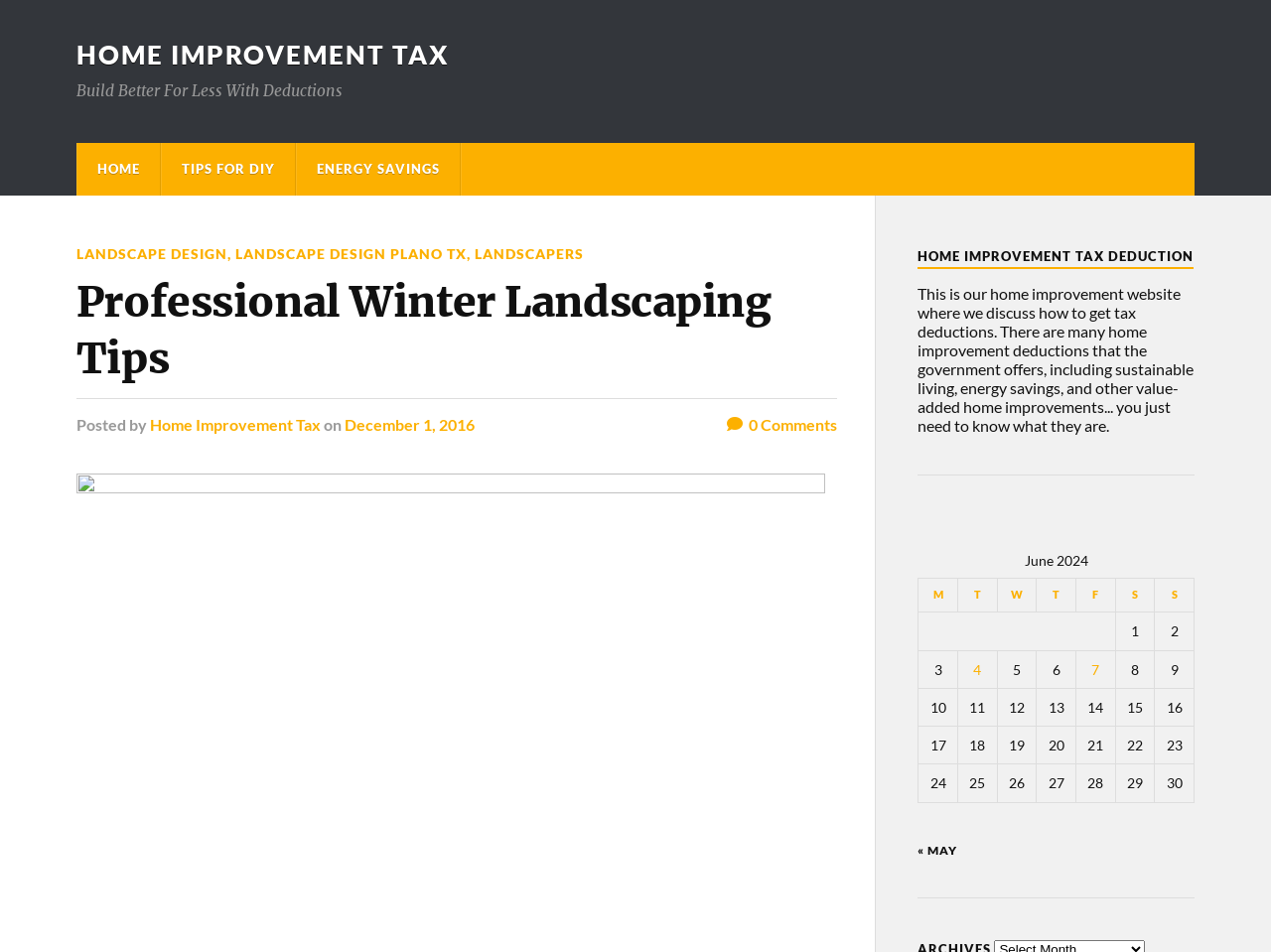Identify and provide the bounding box coordinates of the UI element described: "Landscape design plano tx". The coordinates should be formatted as [left, top, right, bottom], with each number being a float between 0 and 1.

[0.185, 0.257, 0.367, 0.275]